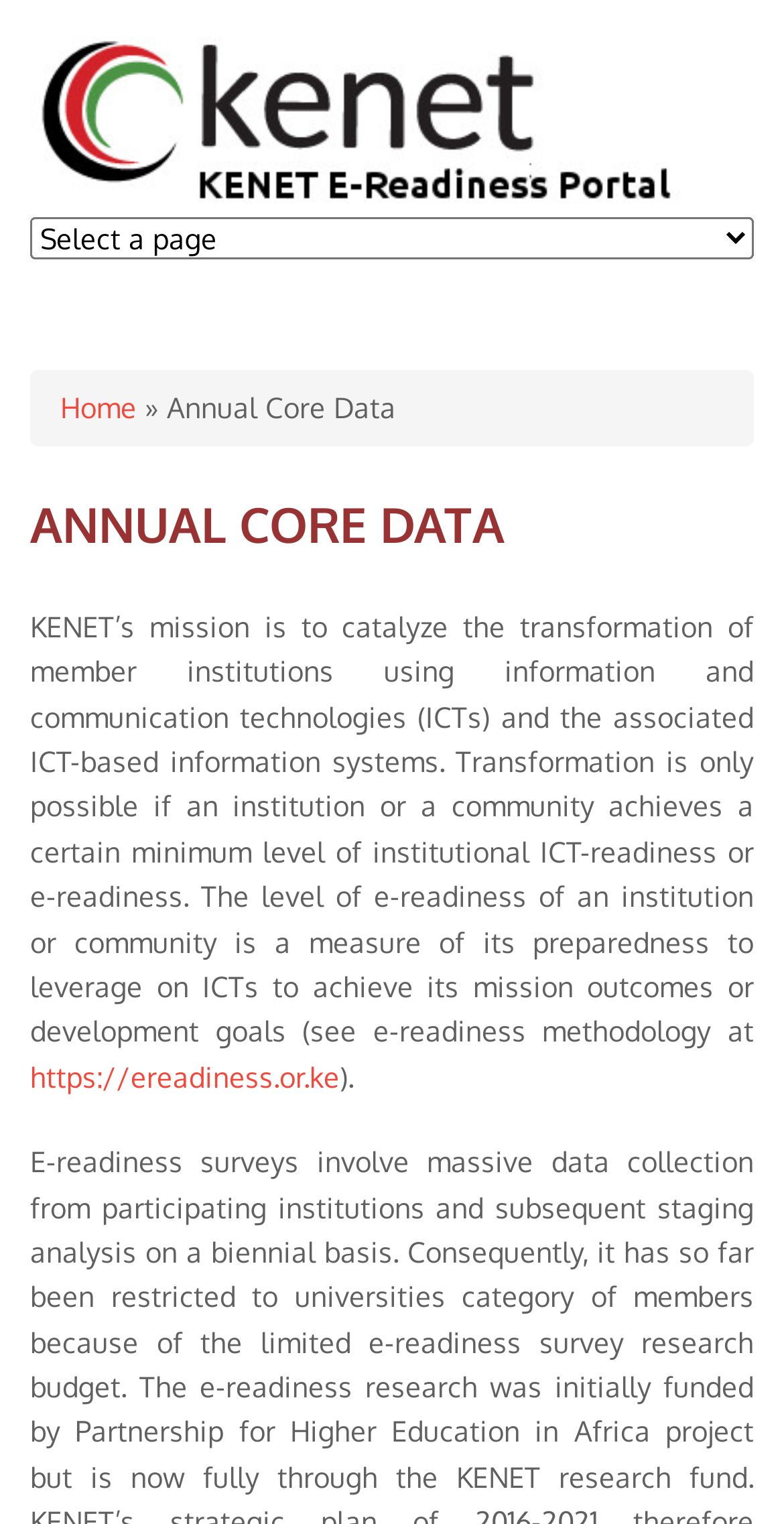What is the name of the organization?
Using the picture, provide a one-word or short phrase answer.

KENET